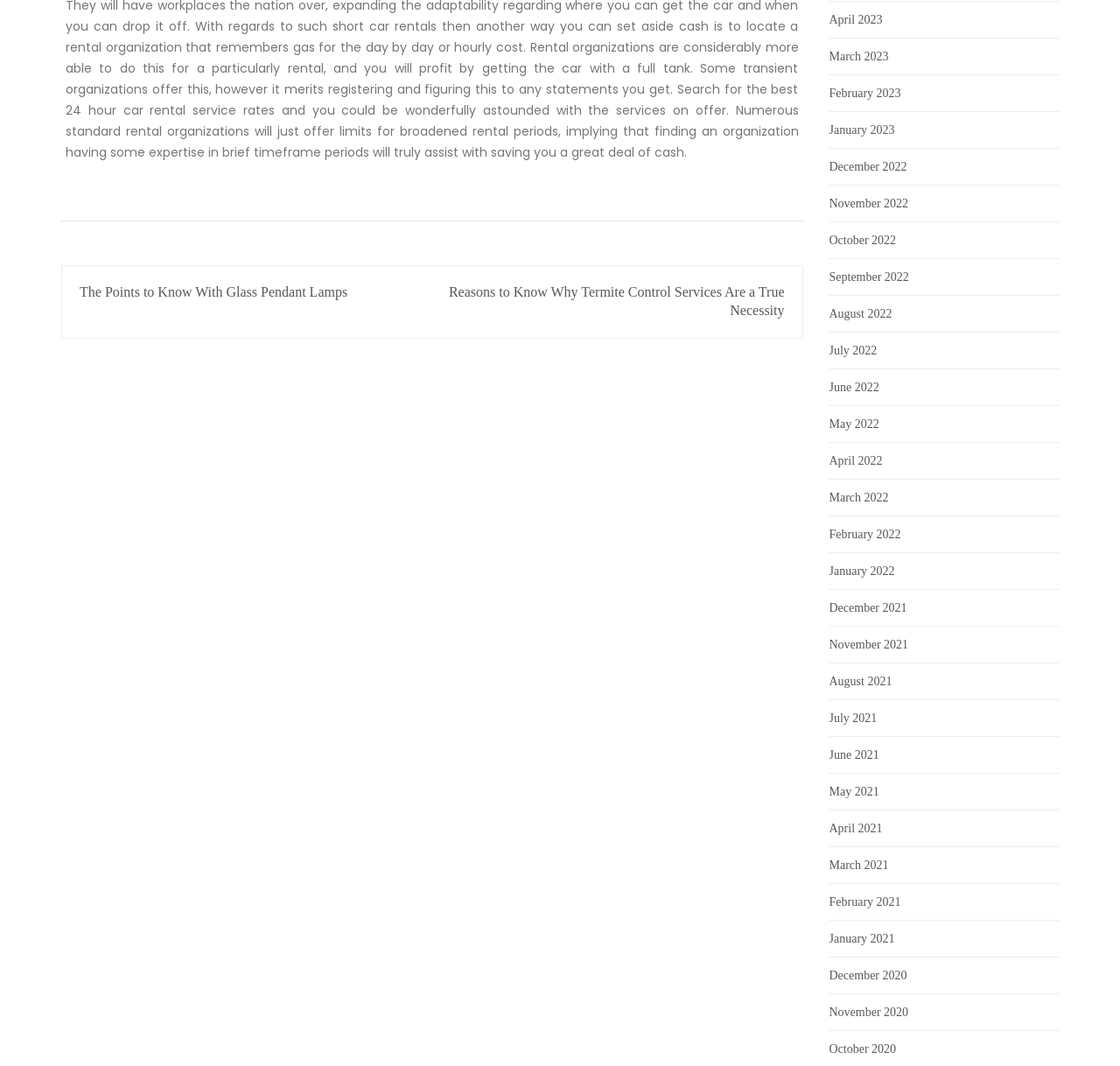Find the bounding box coordinates of the clickable area that will achieve the following instruction: "View posts from April 2023".

[0.74, 0.013, 0.788, 0.025]